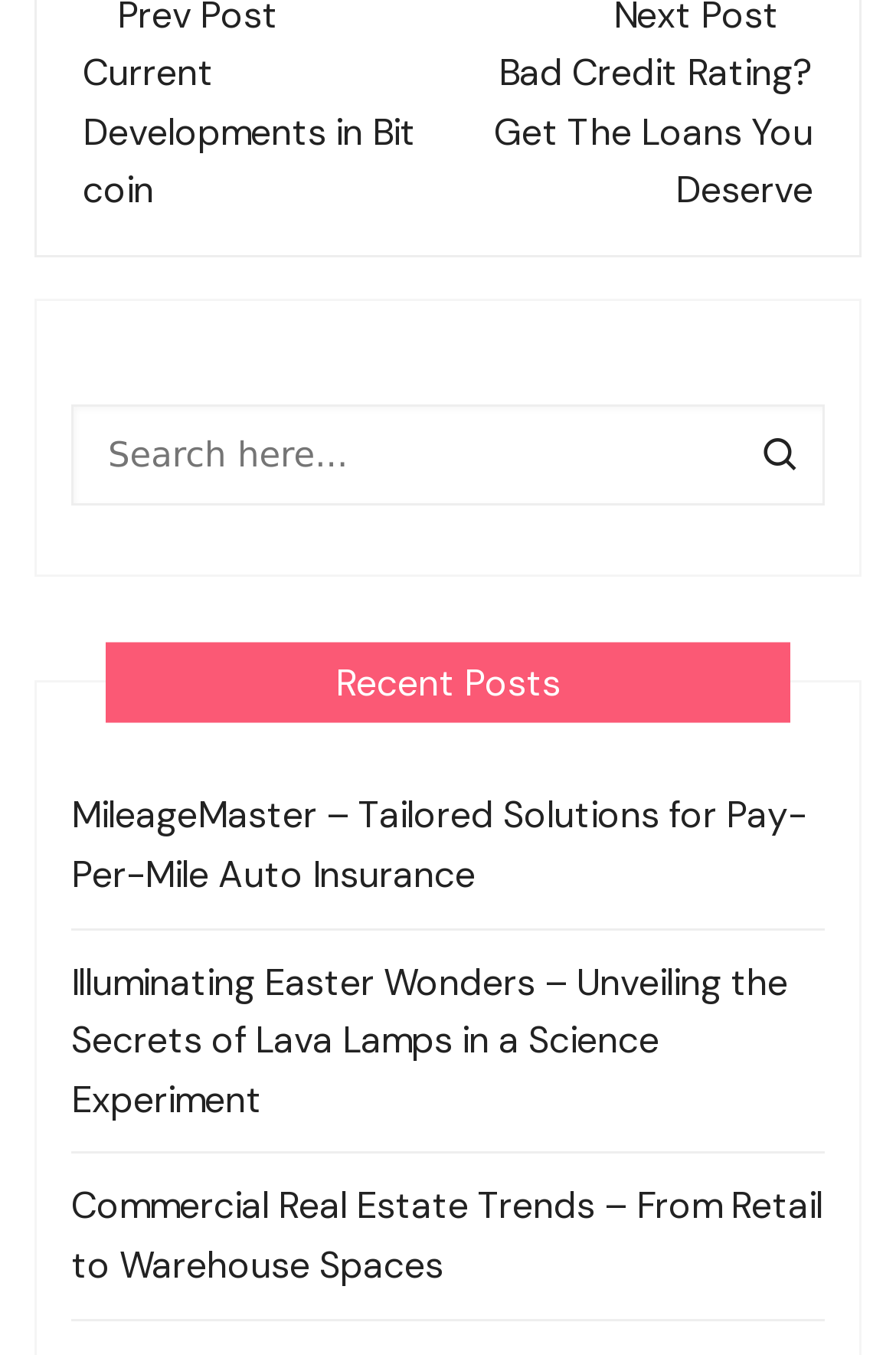How many links are listed under 'Recent Posts'?
By examining the image, provide a one-word or phrase answer.

3